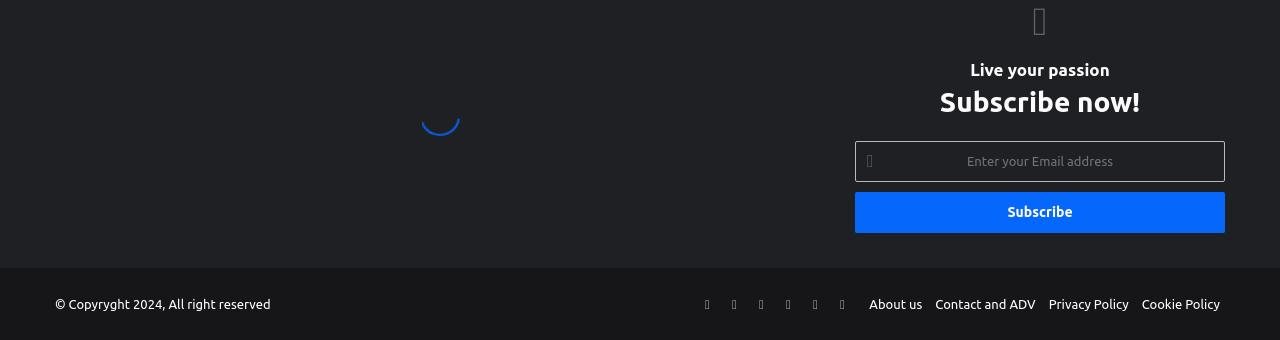Given the webpage screenshot and the description, determine the bounding box coordinates (top-left x, top-left y, bottom-right x, bottom-right y) that define the location of the UI element matching this description: Contact and ADV

[0.731, 0.875, 0.809, 0.916]